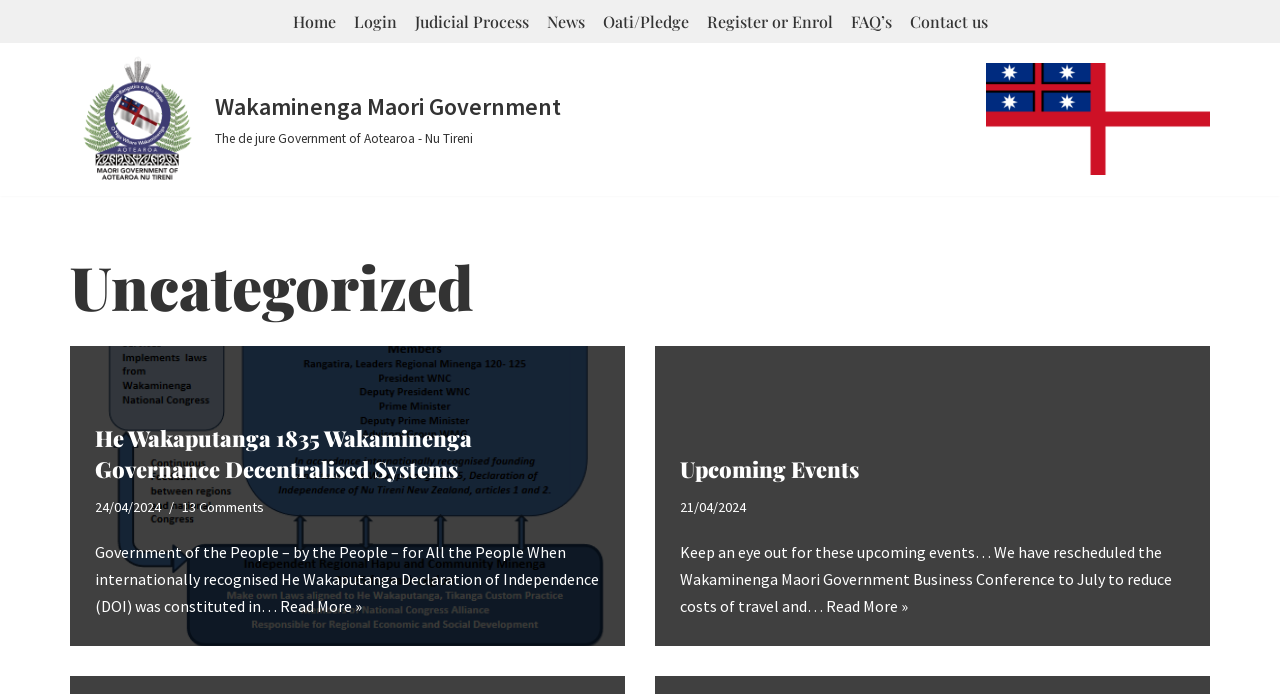Locate the bounding box coordinates of the element I should click to achieve the following instruction: "Login to the system".

[0.276, 0.012, 0.31, 0.05]